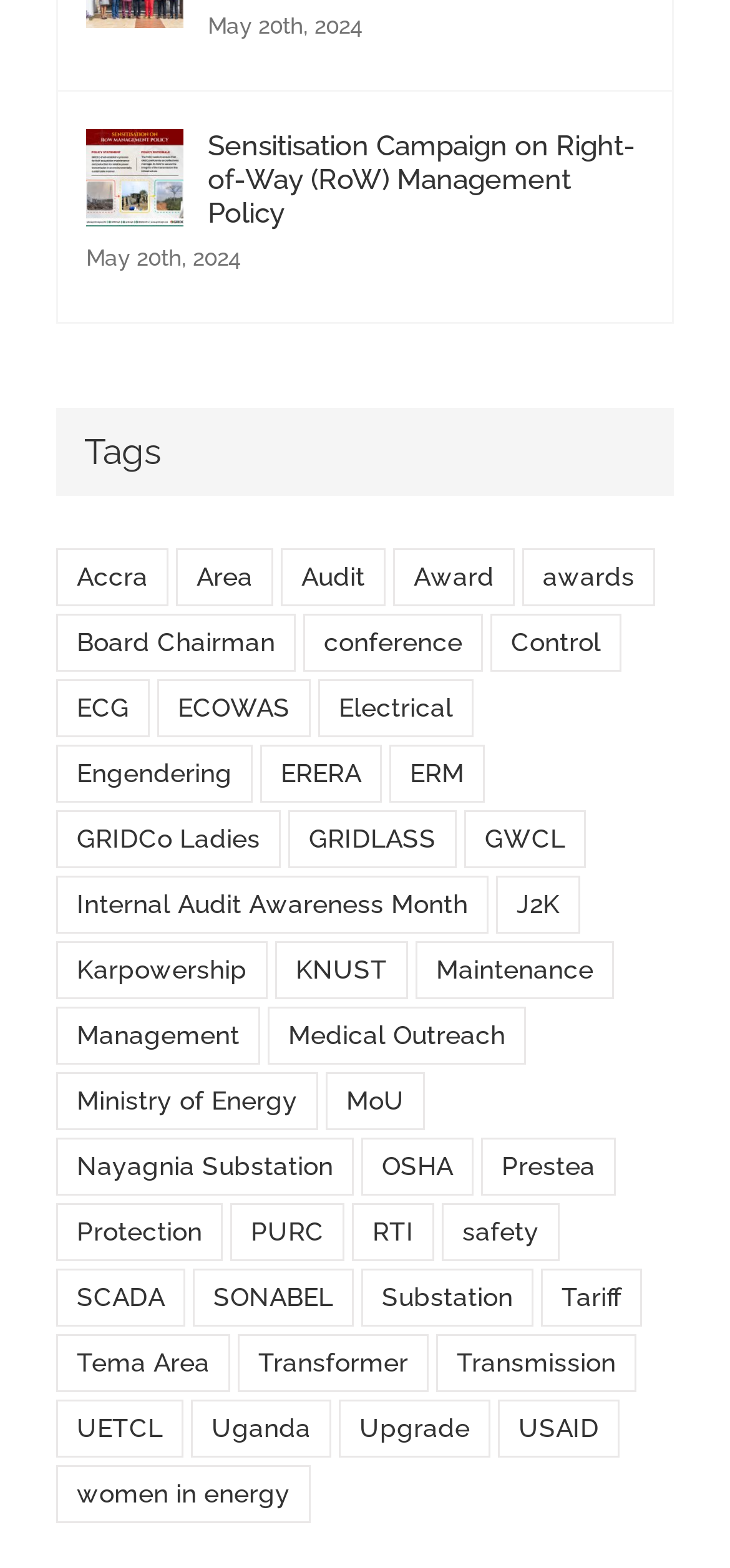Find the bounding box coordinates of the element's region that should be clicked in order to follow the given instruction: "View the 'Tags' section". The coordinates should consist of four float numbers between 0 and 1, i.e., [left, top, right, bottom].

[0.077, 0.26, 0.923, 0.317]